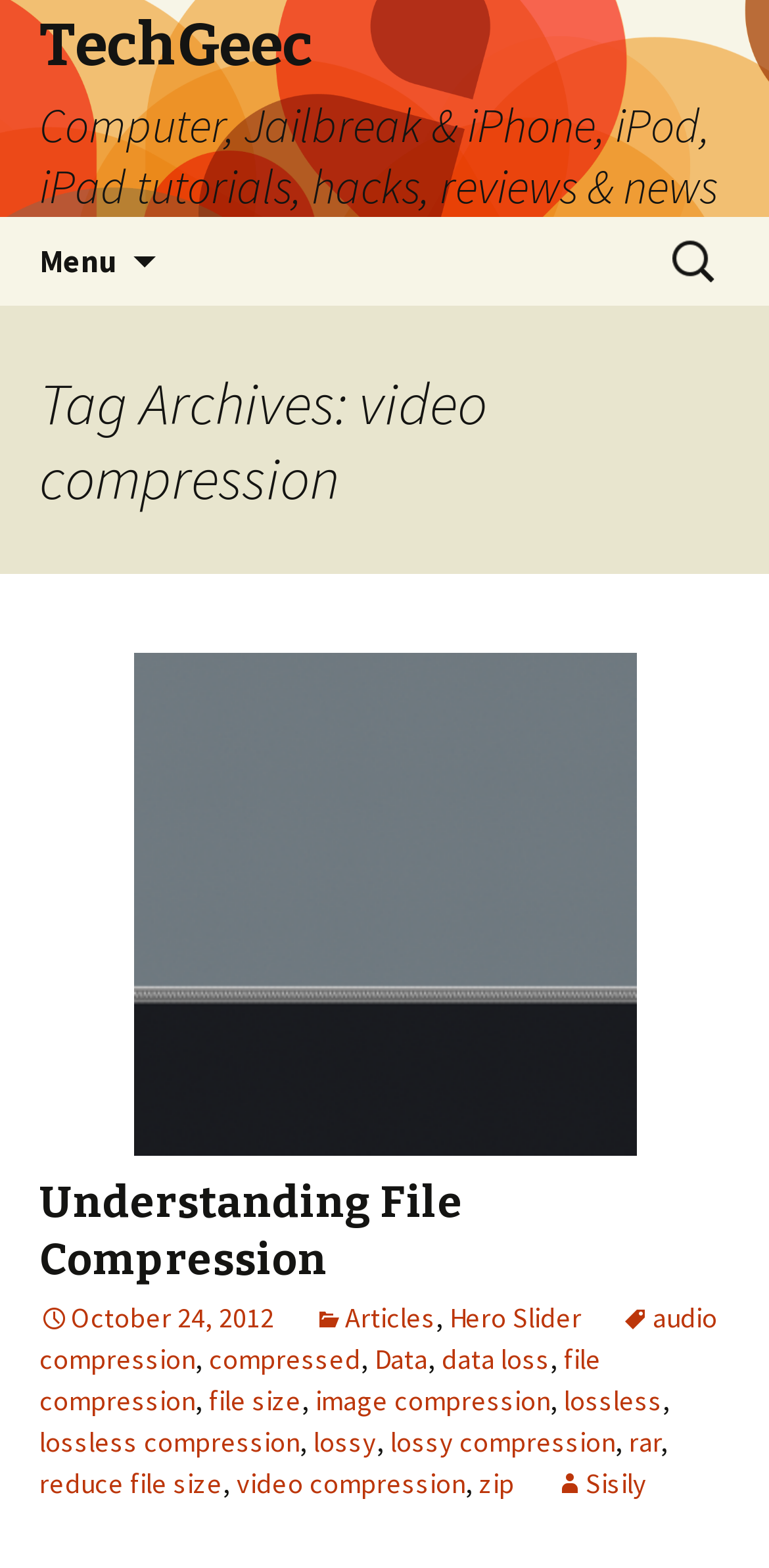Show the bounding box coordinates for the element that needs to be clicked to execute the following instruction: "Read the article about Understanding File Compression". Provide the coordinates in the form of four float numbers between 0 and 1, i.e., [left, top, right, bottom].

[0.051, 0.75, 0.603, 0.82]